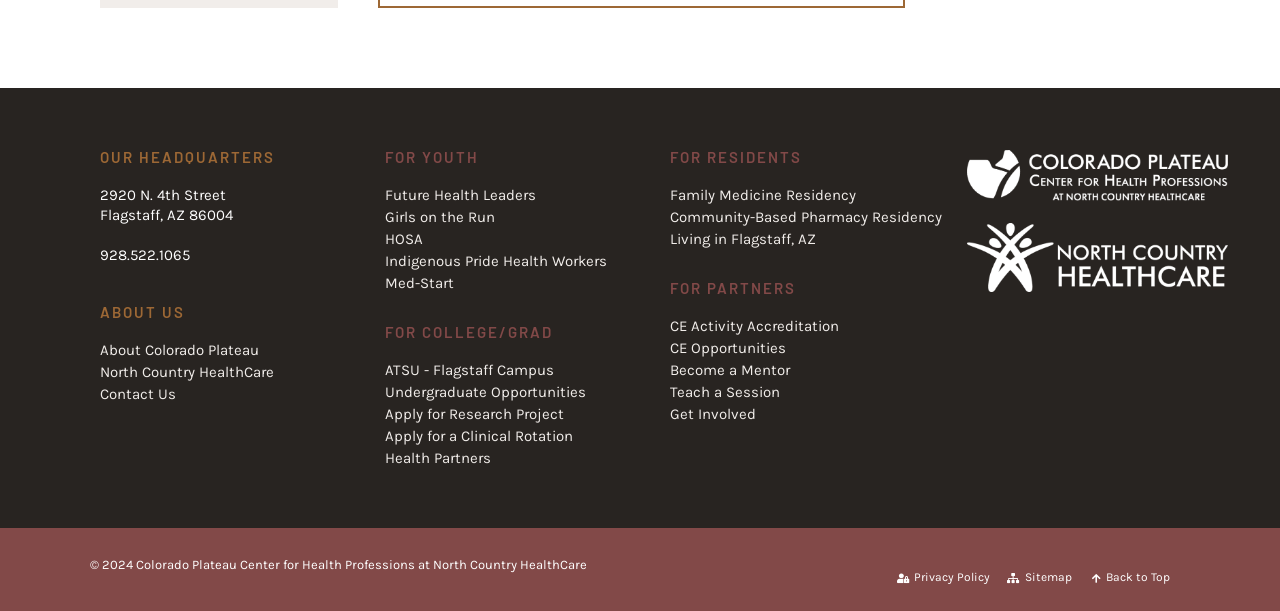Provide the bounding box coordinates of the area you need to click to execute the following instruction: "Get involved as a partner".

[0.523, 0.662, 0.746, 0.695]